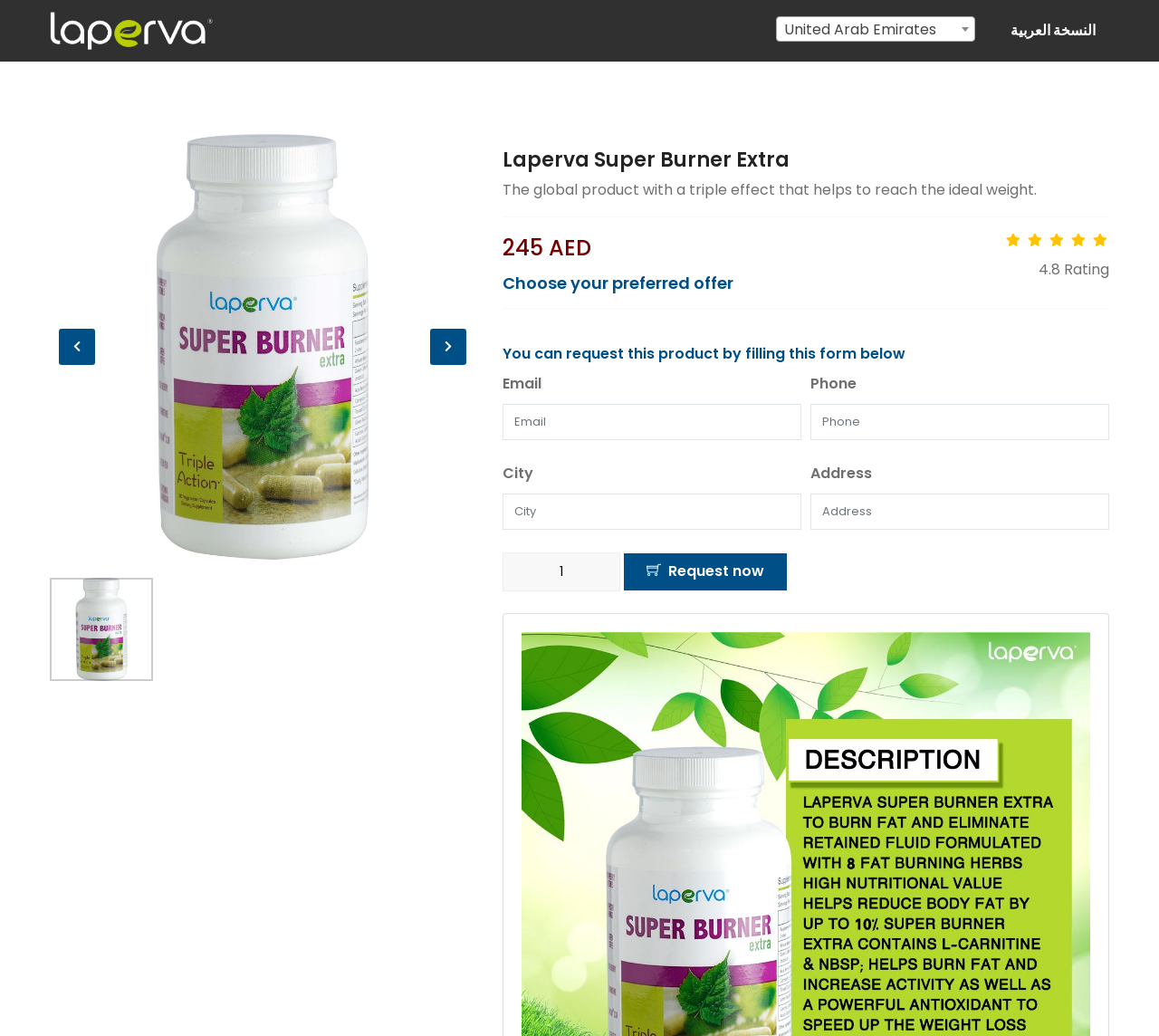From the screenshot, find the bounding box of the UI element matching this description: "النسخة العربية". Supply the bounding box coordinates in the form [left, top, right, bottom], each a float between 0 and 1.

[0.86, 0.009, 0.957, 0.051]